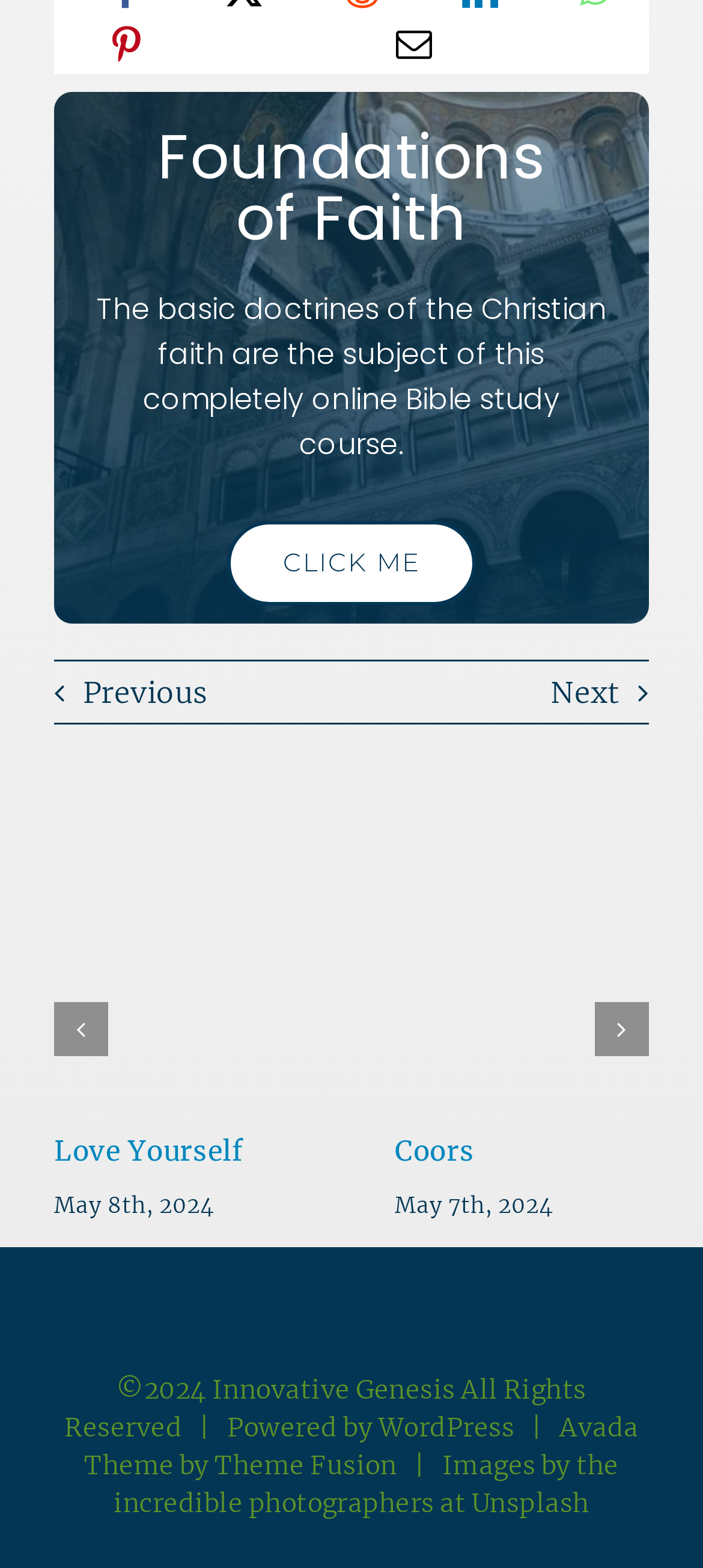Please determine the bounding box coordinates of the clickable area required to carry out the following instruction: "View the 'May the Fourth be With You' content". The coordinates must be four float numbers between 0 and 1, represented as [left, top, right, bottom].

[0.077, 0.534, 0.438, 0.557]